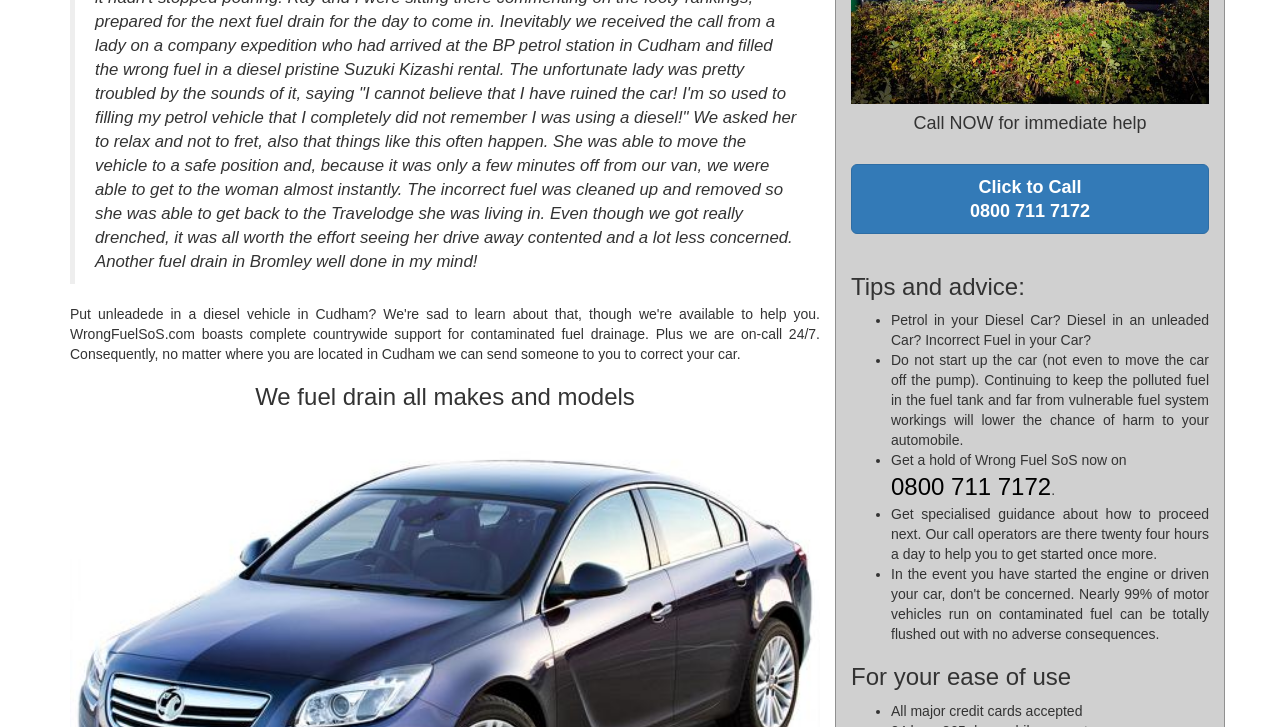Locate the UI element described as follows: "Click to Call0800 711 7172". Return the bounding box coordinates as four float numbers between 0 and 1 in the order [left, top, right, bottom].

[0.665, 0.225, 0.945, 0.321]